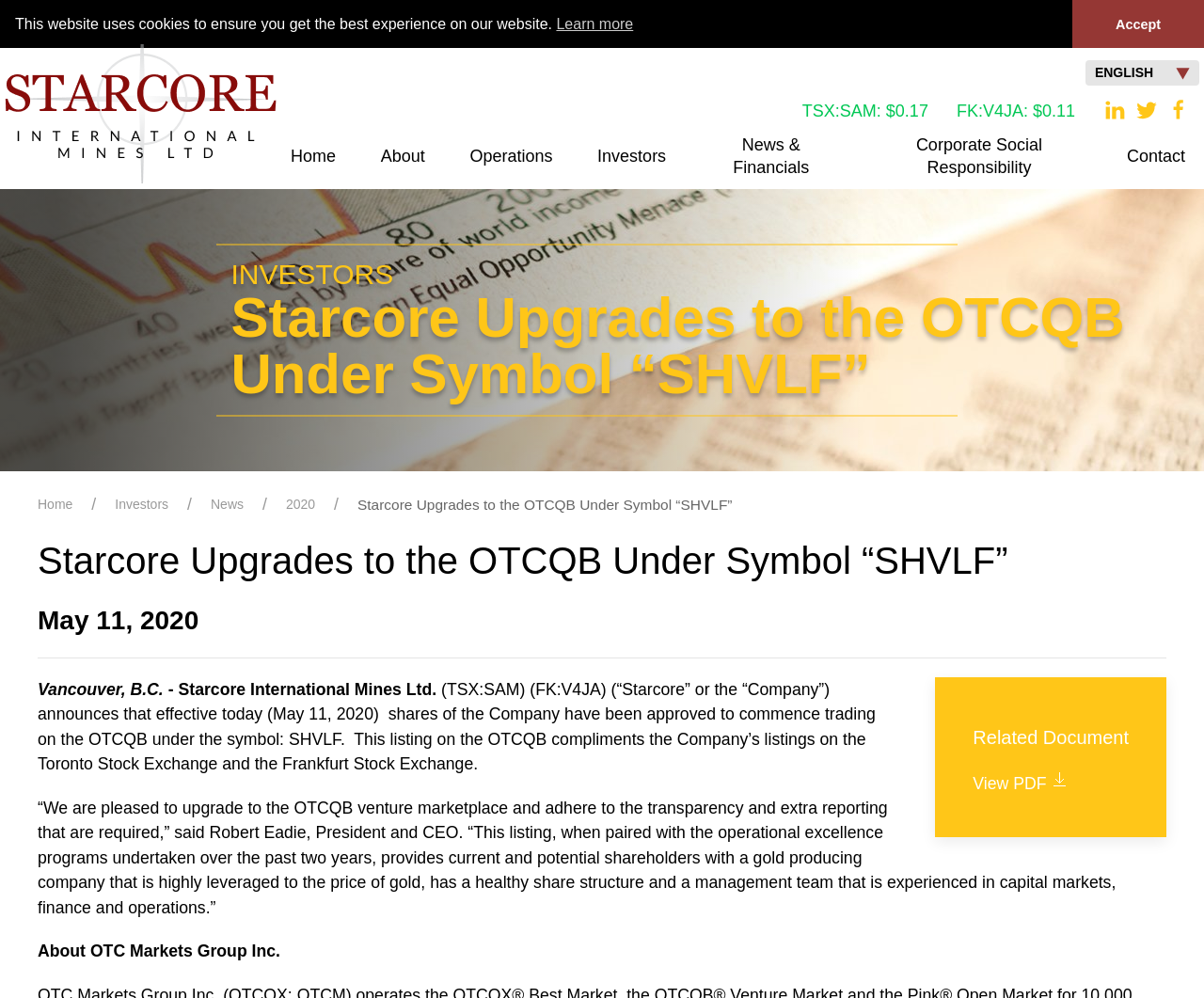Can you specify the bounding box coordinates of the area that needs to be clicked to fulfill the following instruction: "Select English language"?

[0.901, 0.06, 0.996, 0.086]